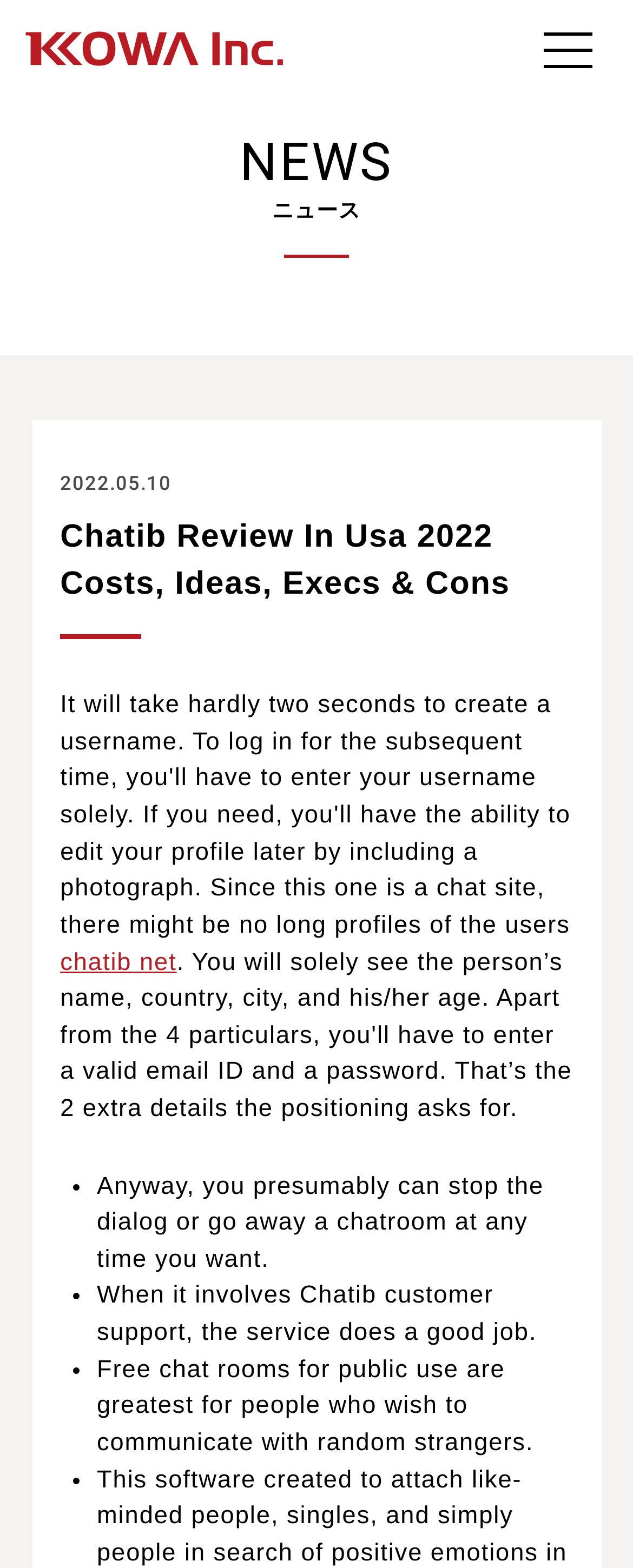Provide a one-word or short-phrase answer to the question:
How many list markers are there in the webpage?

4